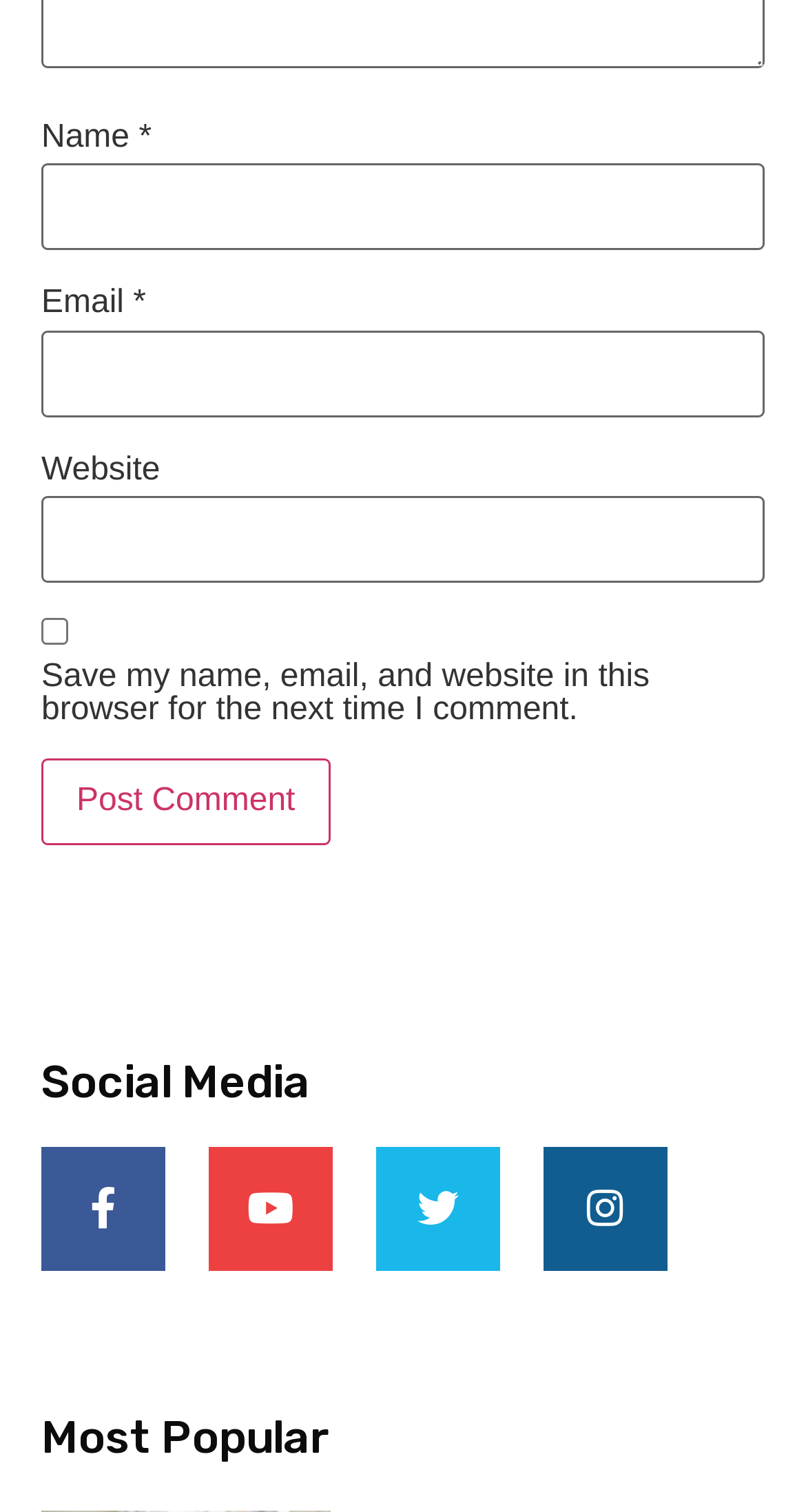How many input fields are required in the comment form?
Using the image, answer in one word or phrase.

2